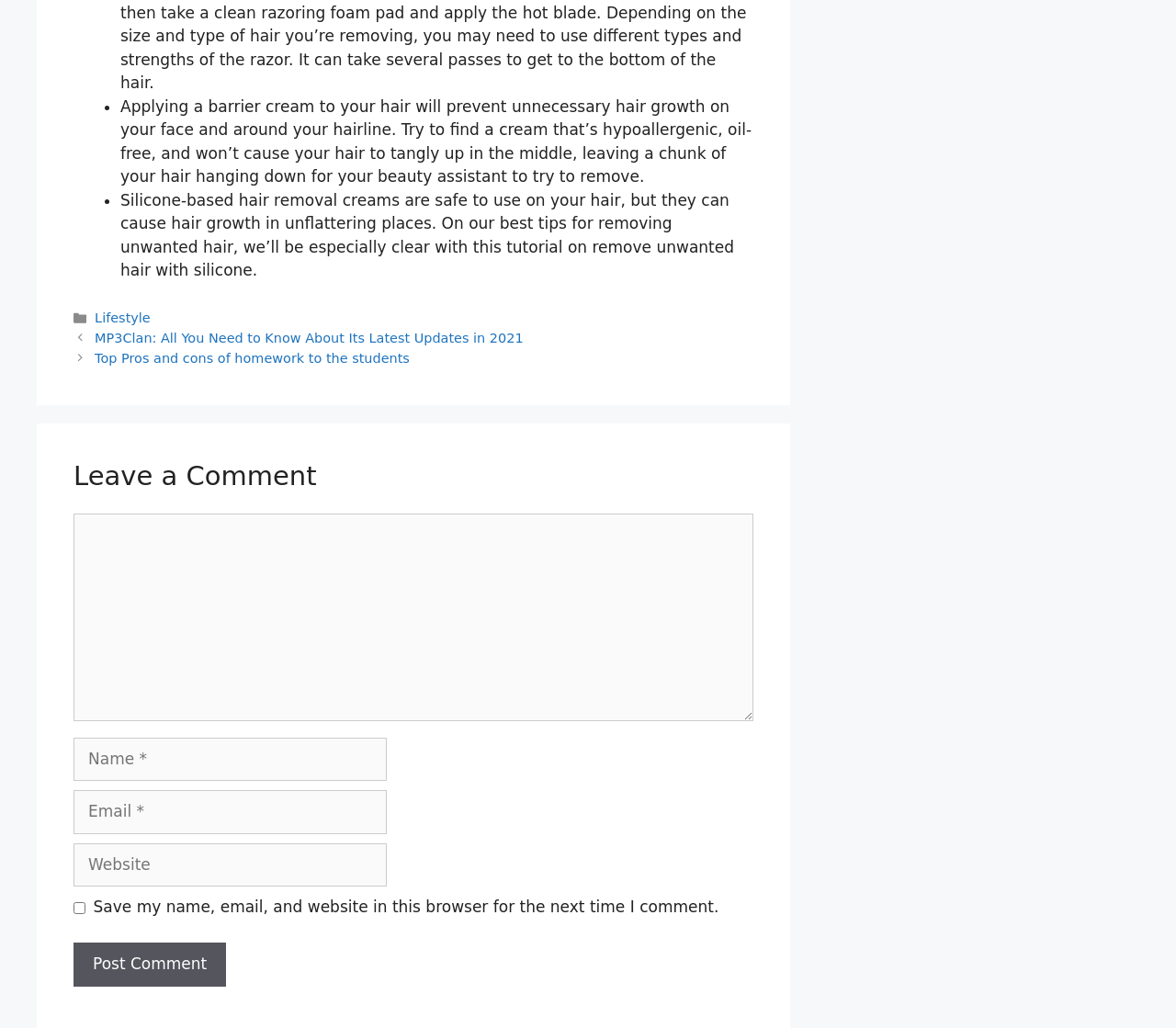Identify the bounding box of the HTML element described as: "Ethnic Relations".

None